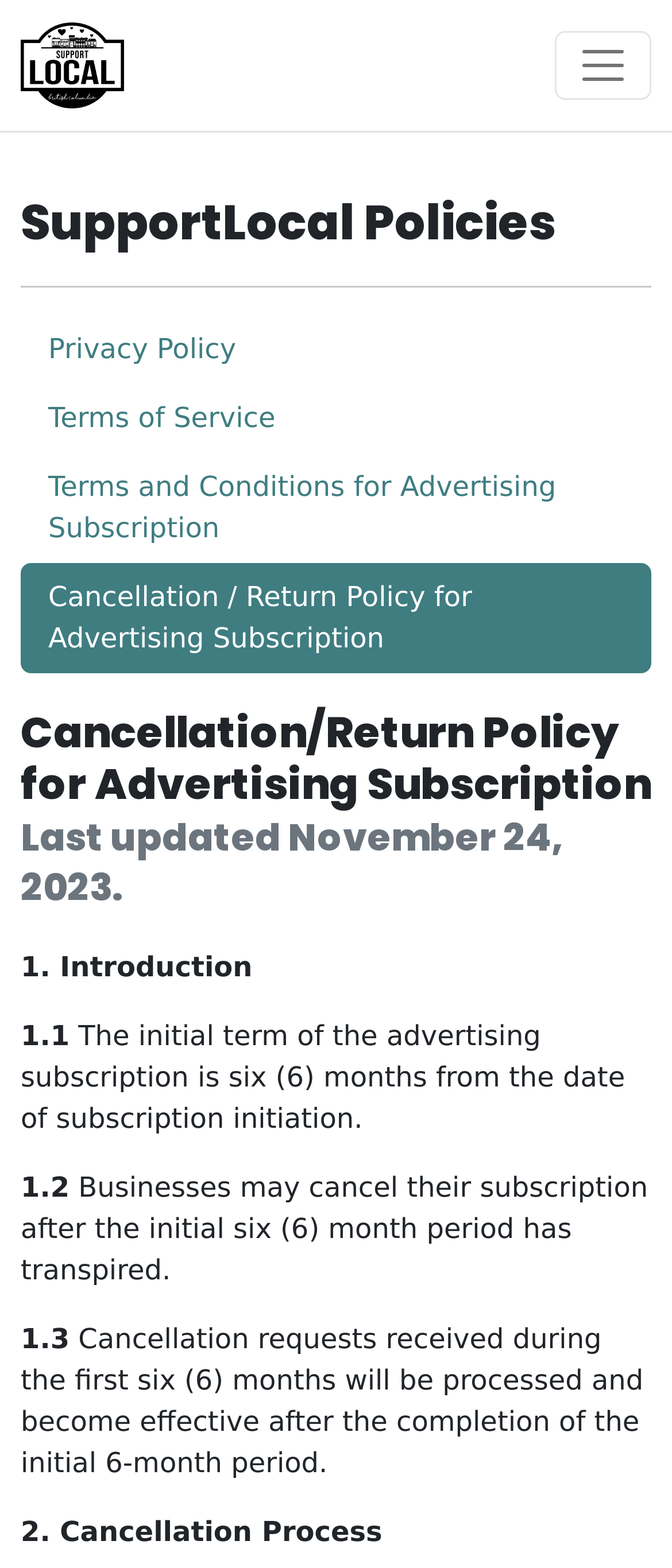Provide a comprehensive caption for the webpage.

The webpage is focused on the "Cancellation / Return Policy For Advertising Subscription". At the top left, there is a link, and on the top right, a button labeled "Toggle navigation" is present. Below the button, a heading "SupportLocal Policies" is displayed. 

A horizontal separator line is situated below the heading, followed by a series of links, including "Privacy Policy", "Terms of Service", "Terms and Conditions for Advertising Subscription", and "Cancellation / Return Policy for Advertising Subscription". 

Below these links, a heading "Cancellation/Return Policy for Advertising Subscription Last updated November 24, 2023" is displayed. The main content of the webpage is divided into sections, starting with "1. Introduction", followed by subsections "1.1", "1.2", and "1.3", each with descriptive text explaining the cancellation and return policy. 

The text explains that the initial term of the advertising subscription is six months, businesses can cancel their subscription after the initial period, and cancellation requests received during the first six months will be processed after the completion of the initial 6-month period. 

Further down, a section "2. Cancellation Process" is present, but its content is not fully displayed in the provided accessibility tree.